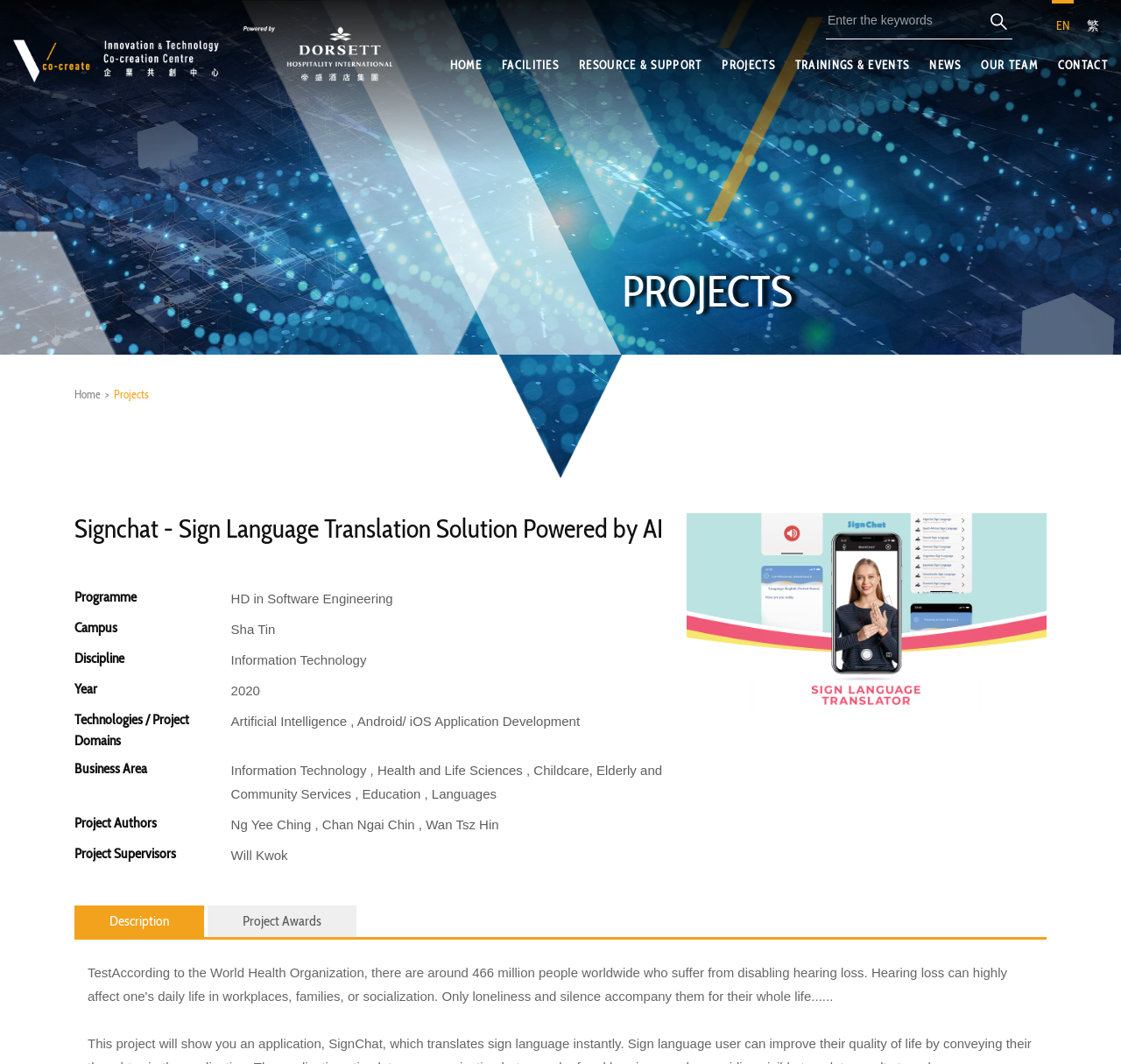Pinpoint the bounding box coordinates for the area that should be clicked to perform the following instruction: "Search for keywords".

[0.737, 0.01, 0.877, 0.029]